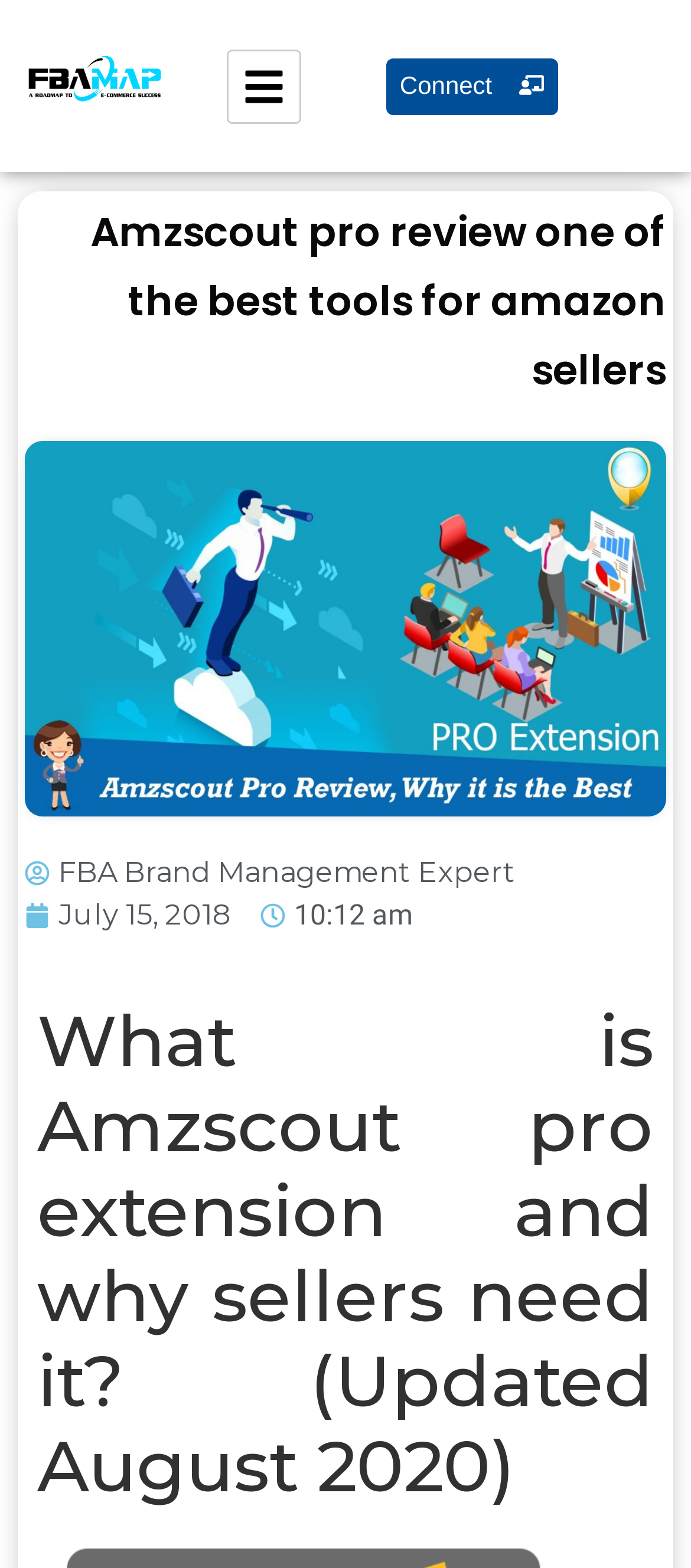Use a single word or phrase to respond to the question:
What is the time of the article?

10:12 am